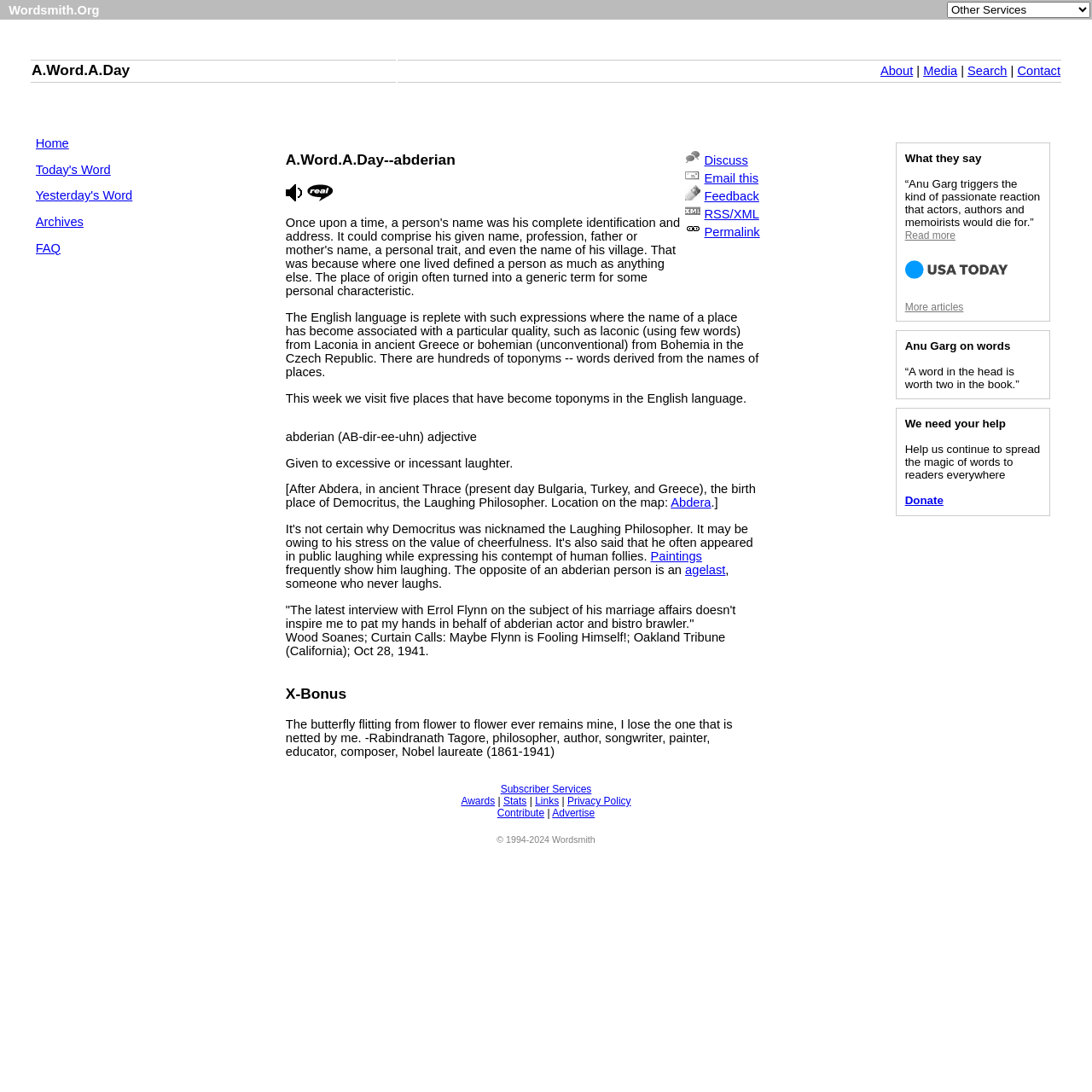Given the element description Feedback, identify the bounding box coordinates for the UI element on the webpage screenshot. The format should be (top-left x, top-left y, bottom-right x, bottom-right y), with values between 0 and 1.

[0.645, 0.173, 0.695, 0.186]